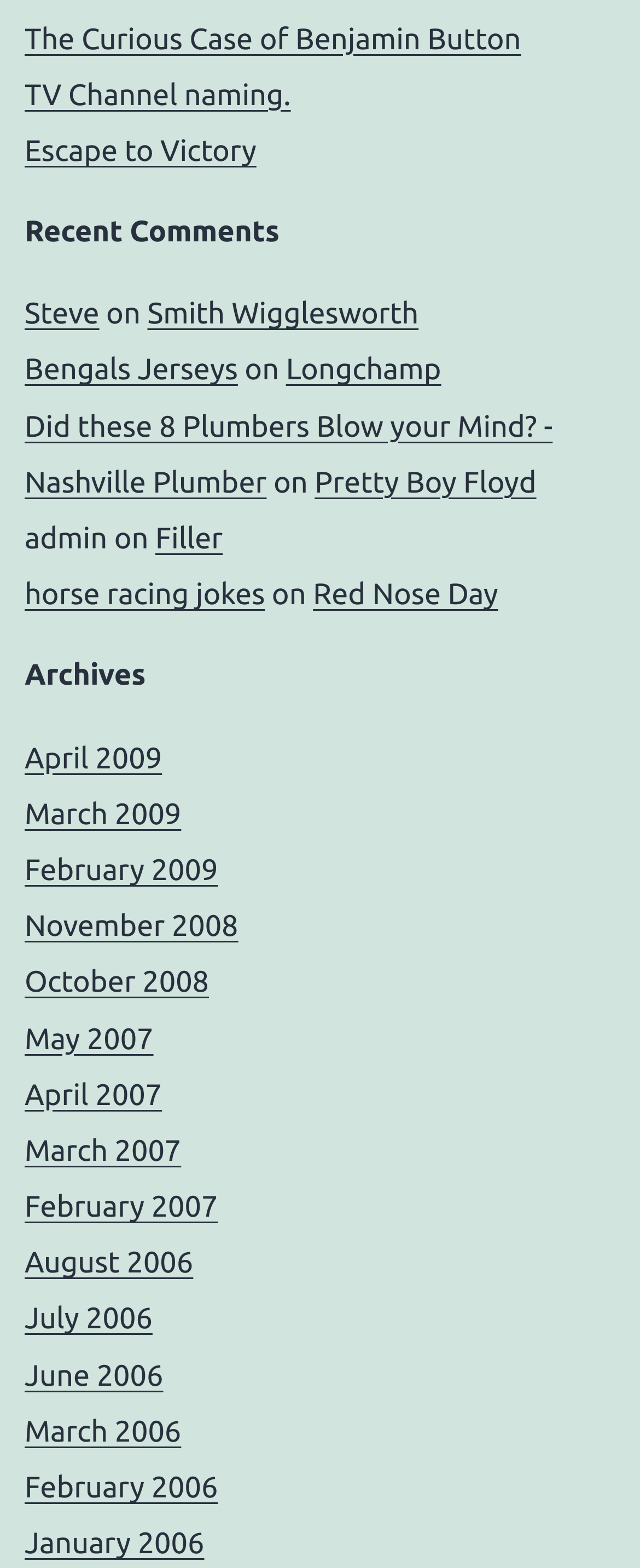Please find the bounding box coordinates for the clickable element needed to perform this instruction: "View The Curious Case of Benjamin Button".

[0.038, 0.014, 0.814, 0.035]